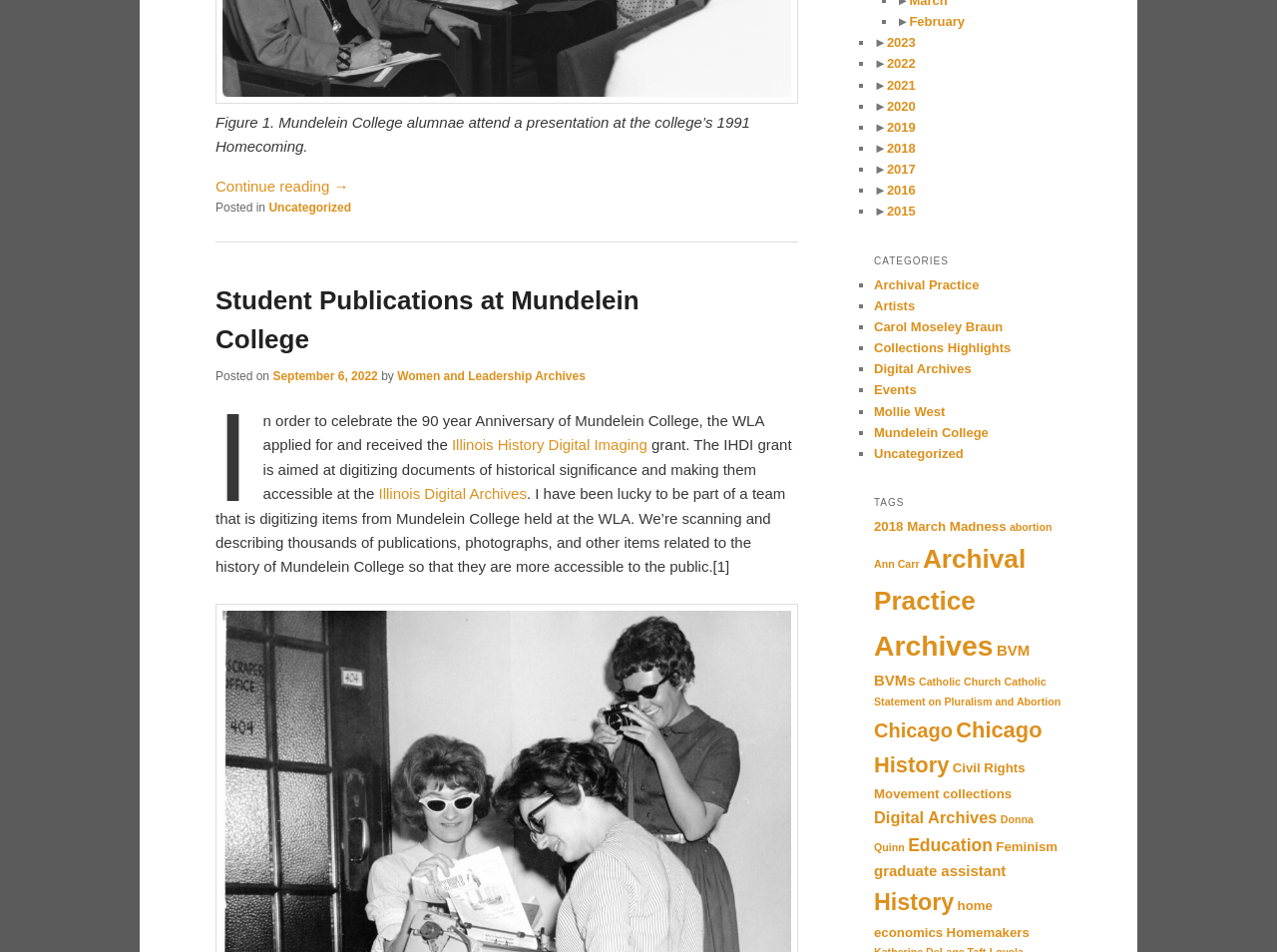What is the date of the post?
Look at the image and answer the question with a single word or phrase.

September 6, 2022